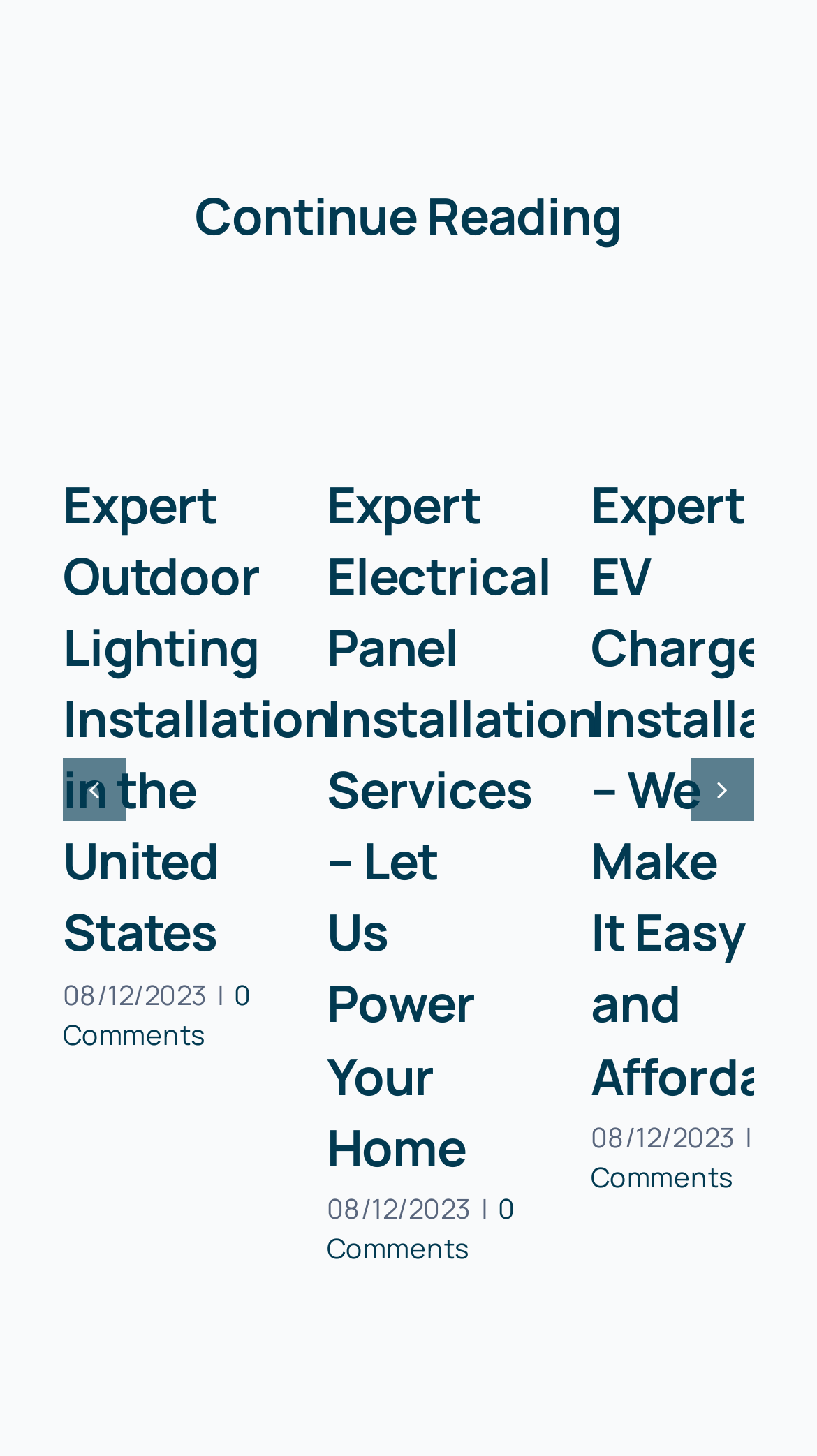Determine the bounding box coordinates of the element that should be clicked to execute the following command: "Check '0 Comments'".

[0.077, 0.67, 0.308, 0.724]